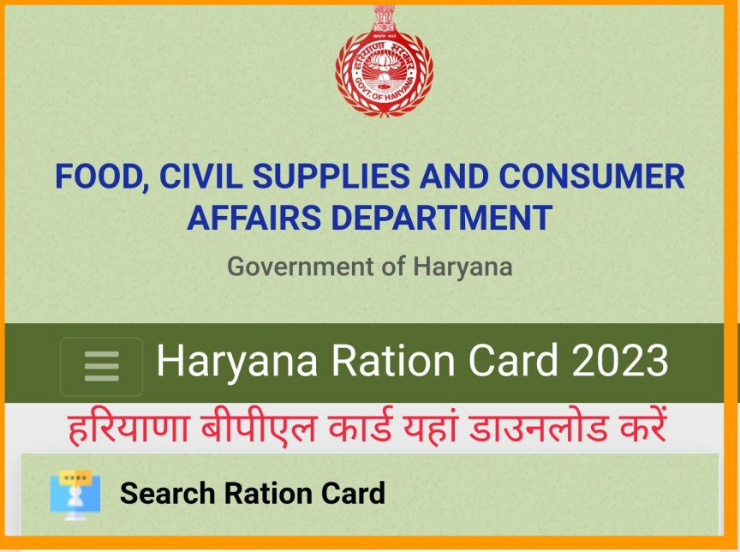What is the purpose of the 'Search Ration Card' button?
Please give a detailed and elaborate answer to the question.

The 'Search Ration Card' button is placed at the bottom of the webpage, inviting users to easily navigate the website for information regarding their ration card status or downloads, making it clear that its purpose is to facilitate navigation.